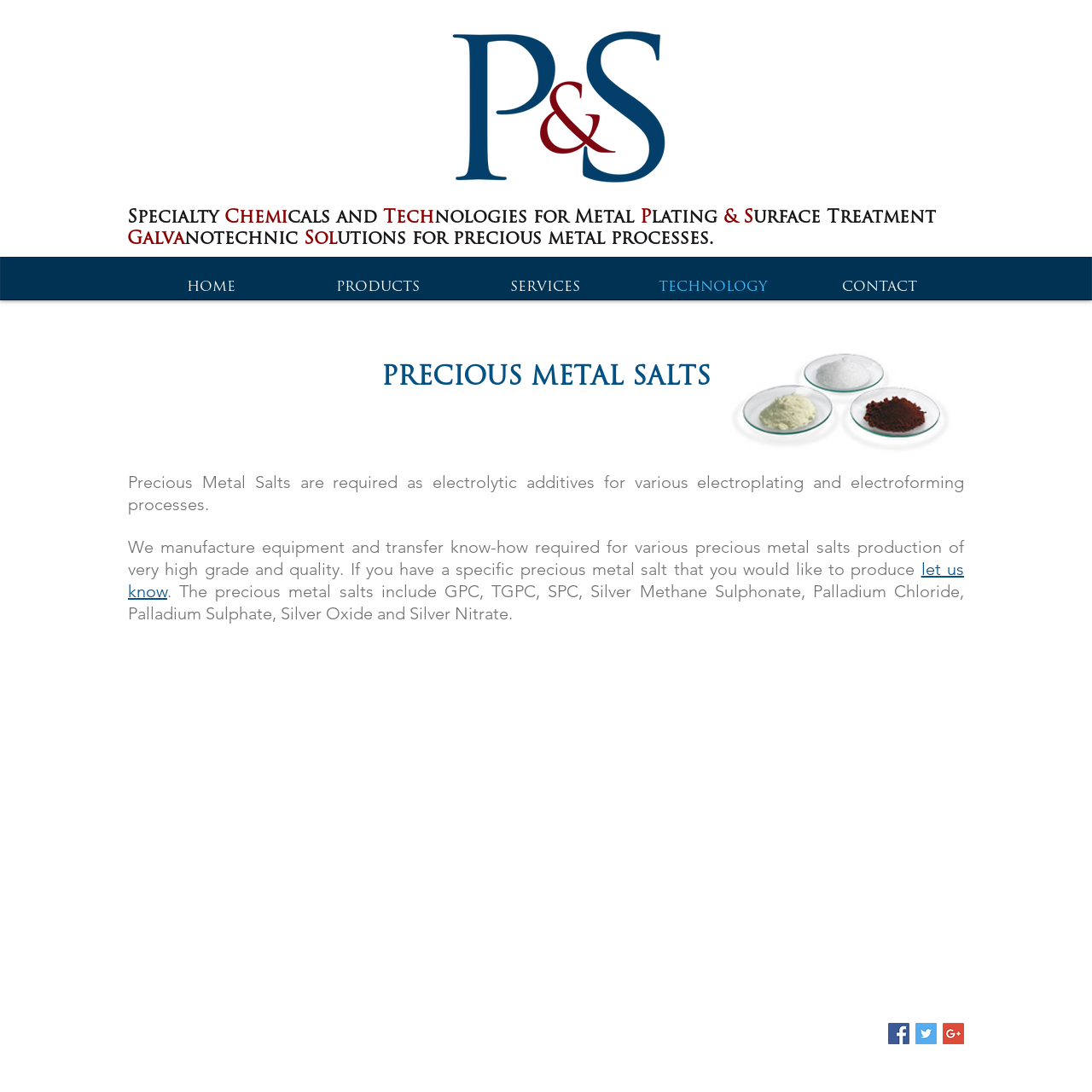Find the bounding box coordinates of the clickable region needed to perform the following instruction: "Click SERVICES". The coordinates should be provided as four float numbers between 0 and 1, i.e., [left, top, right, bottom].

[0.423, 0.252, 0.576, 0.275]